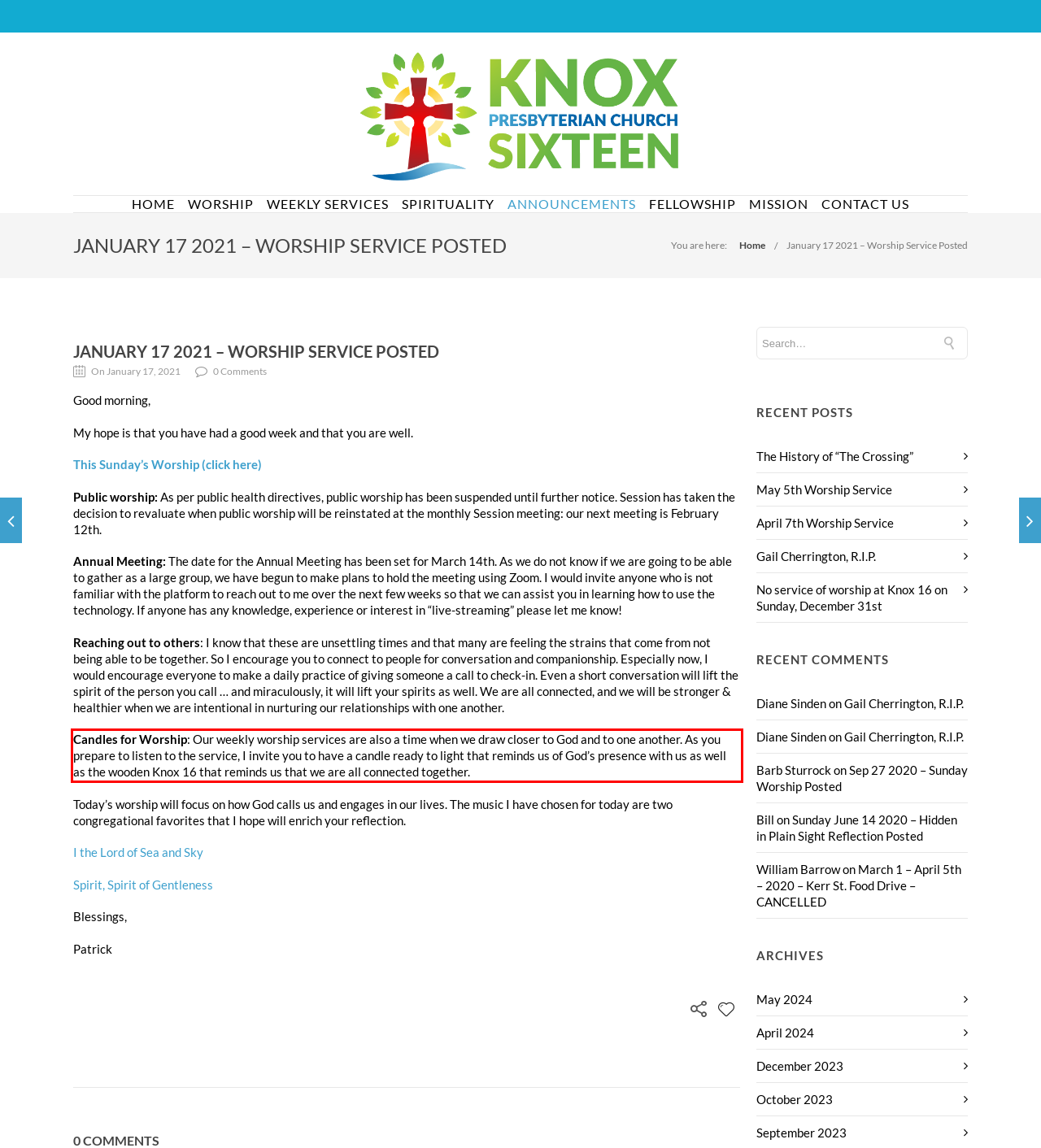You have a screenshot of a webpage where a UI element is enclosed in a red rectangle. Perform OCR to capture the text inside this red rectangle.

Candles for Worship: Our weekly worship services are also a time when we draw closer to God and to one another. As you prepare to listen to the service, I invite you to have a candle ready to light that reminds us of God’s presence with us as well as the wooden Knox 16 that reminds us that we are all connected together.